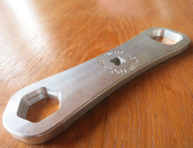Please answer the following question using a single word or phrase: 
What is the purpose of the engraved markings?

Provide clarity on sizes